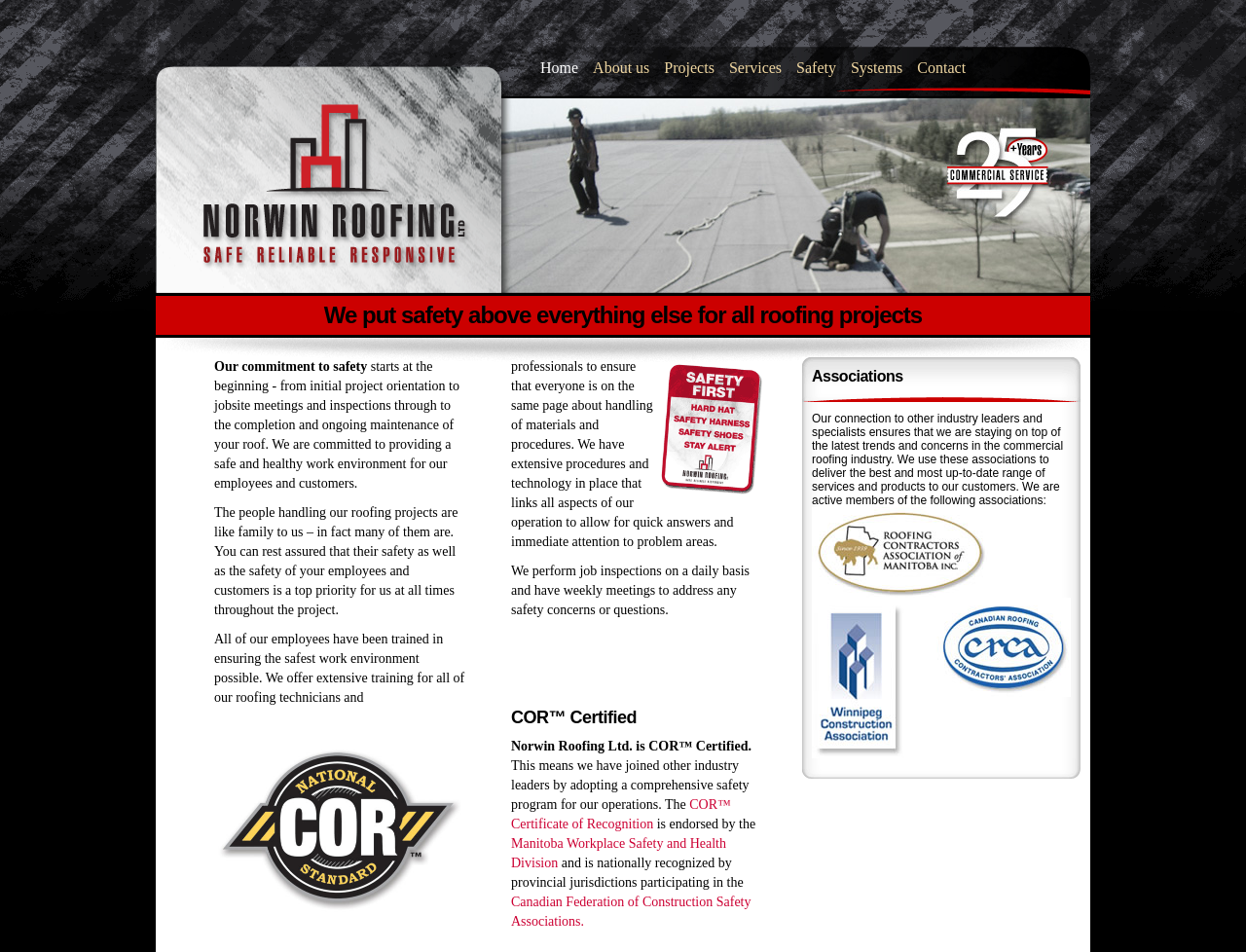Locate the bounding box coordinates of the region to be clicked to comply with the following instruction: "Learn more about COR Certification". The coordinates must be four float numbers between 0 and 1, in the form [left, top, right, bottom].

[0.41, 0.837, 0.587, 0.873]